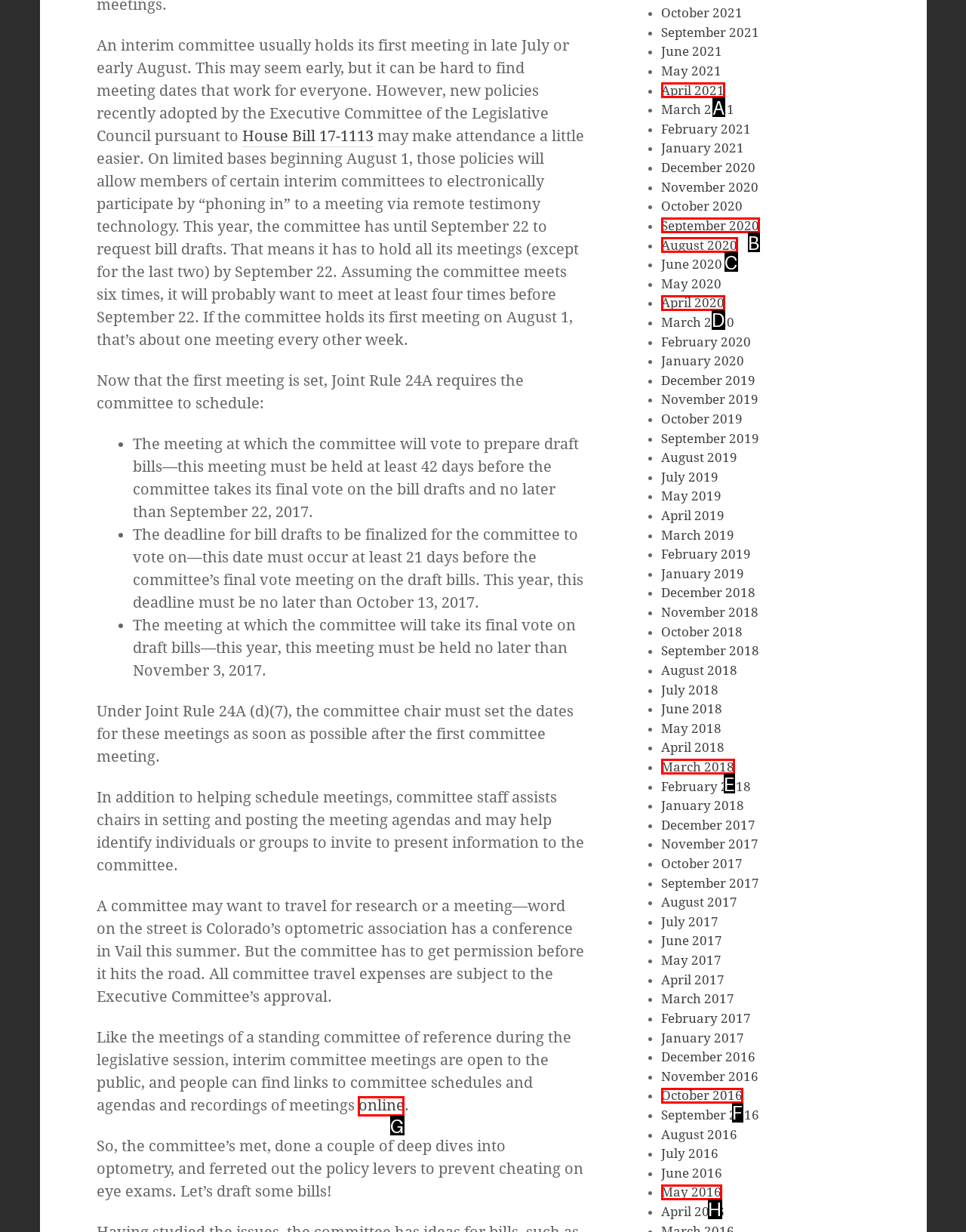Determine which HTML element should be clicked for this task: follow the 'online' link
Provide the option's letter from the available choices.

G